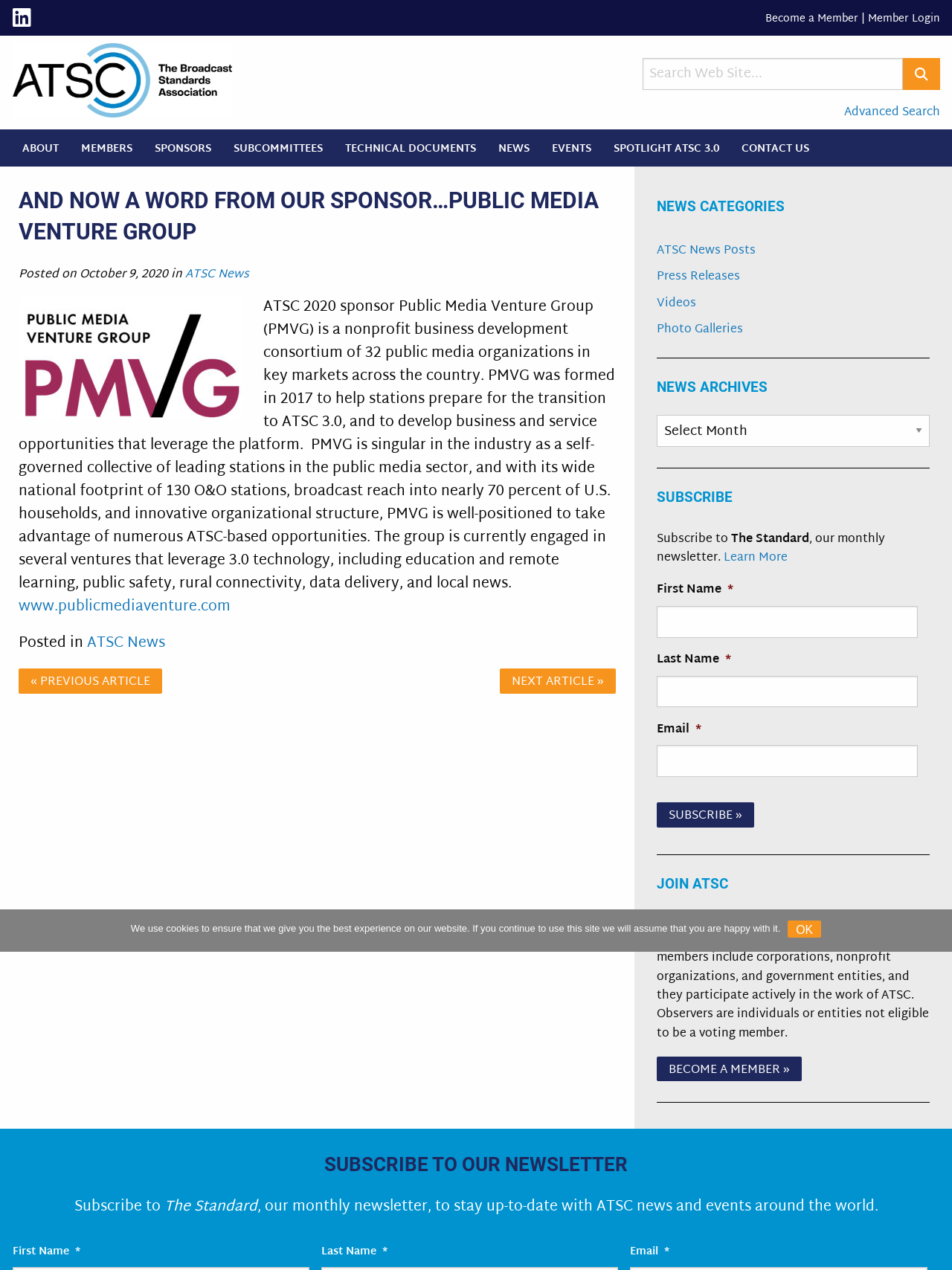Locate the coordinates of the bounding box for the clickable region that fulfills this instruction: "log in to check private messages".

None